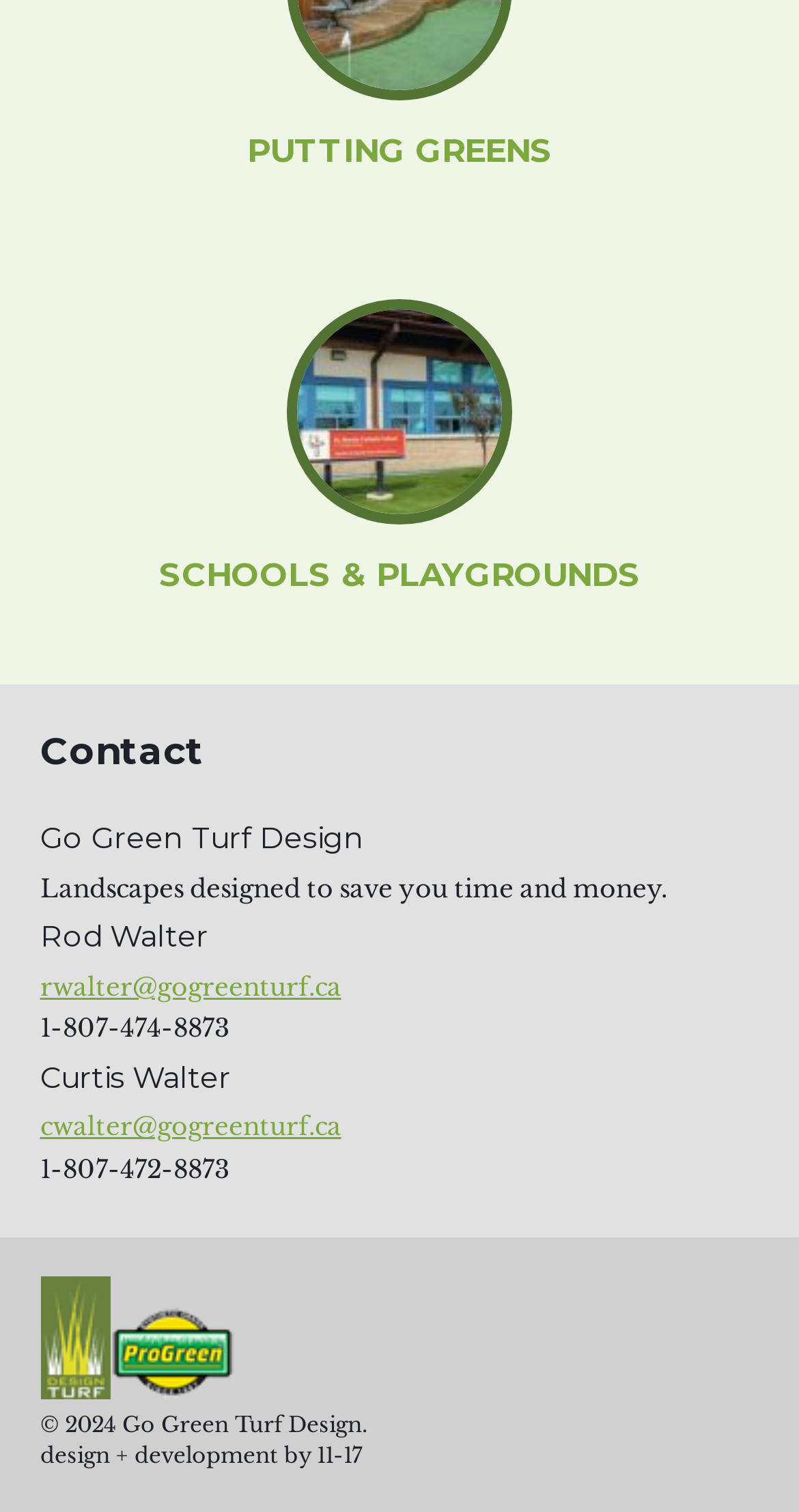Please find the bounding box coordinates in the format (top-left x, top-left y, bottom-right x, bottom-right y) for the given element description. Ensure the coordinates are floating point numbers between 0 and 1. Description: Press Release

None